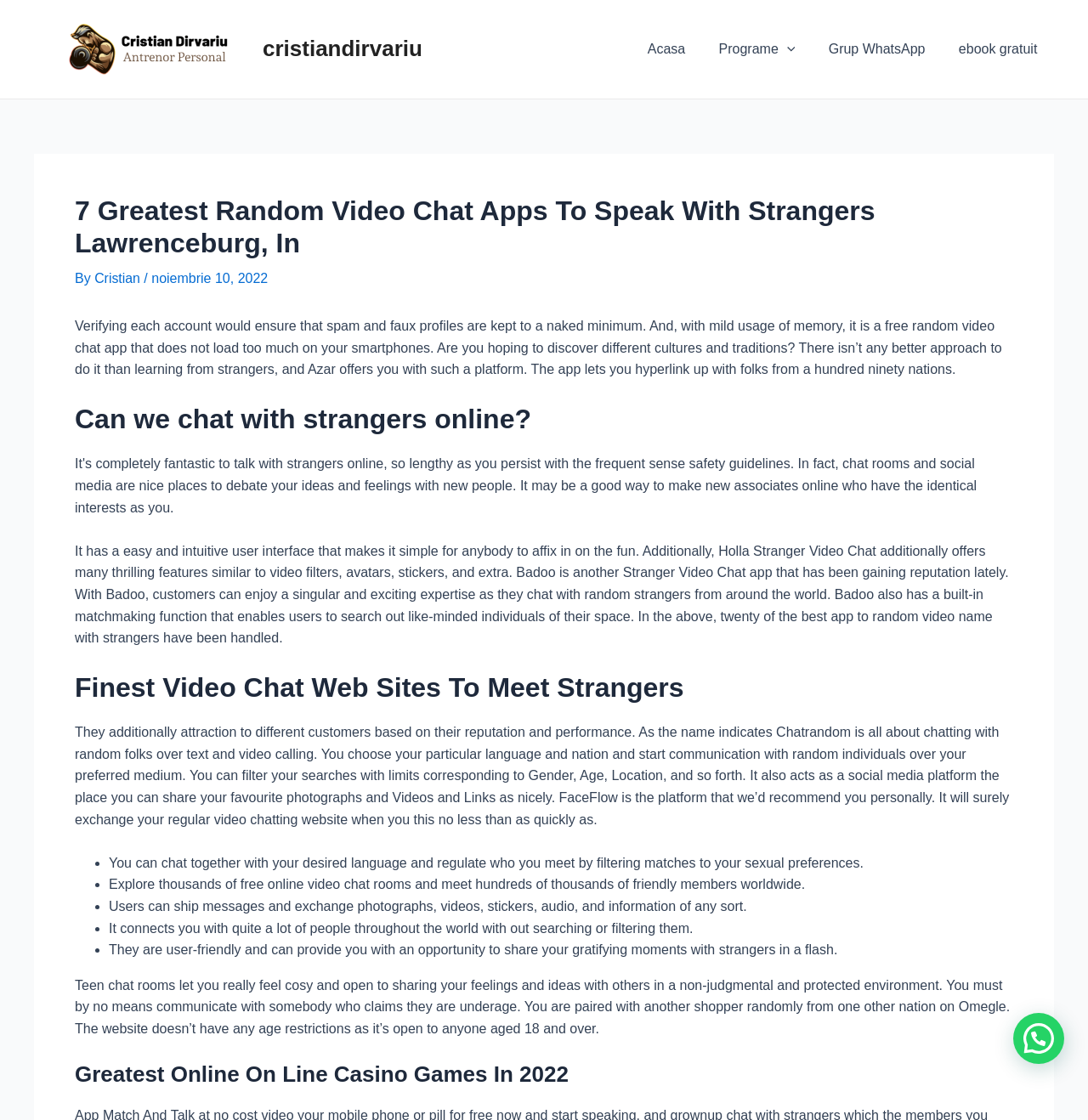Summarize the webpage with intricate details.

This webpage appears to be a blog post or article discussing random video chat apps. At the top, there is a header section with a title "7 Greatest Random Video Chat Apps To Speak With Strangers Lawrenceburg, In" and a subheading "By Cristian" with a date "noiembrie 10, 2022". Below the header, there is a brief introduction or summary of the article, which explains the importance of verifying accounts to prevent spam and faux profiles.

The main content of the webpage is divided into several sections, each discussing a different random video chat app. There are headings and subheadings throughout the article, with paragraphs of text describing the features and benefits of each app. The text is interspersed with links and images, including icons and logos of the various apps.

On the top right side of the webpage, there is a navigation menu with links to other sections of the website, including "Acasa", "Programe", "Grup WhatsApp", and "ebook gratuit". There is also a small image icon next to the "Programe" link.

The webpage has a total of 7 headings, 14 links, 5 images, and numerous paragraphs of text. The text is organized in a clear and readable format, with headings and subheadings helping to break up the content into manageable sections. Overall, the webpage appears to be a informative and well-structured article about random video chat apps.